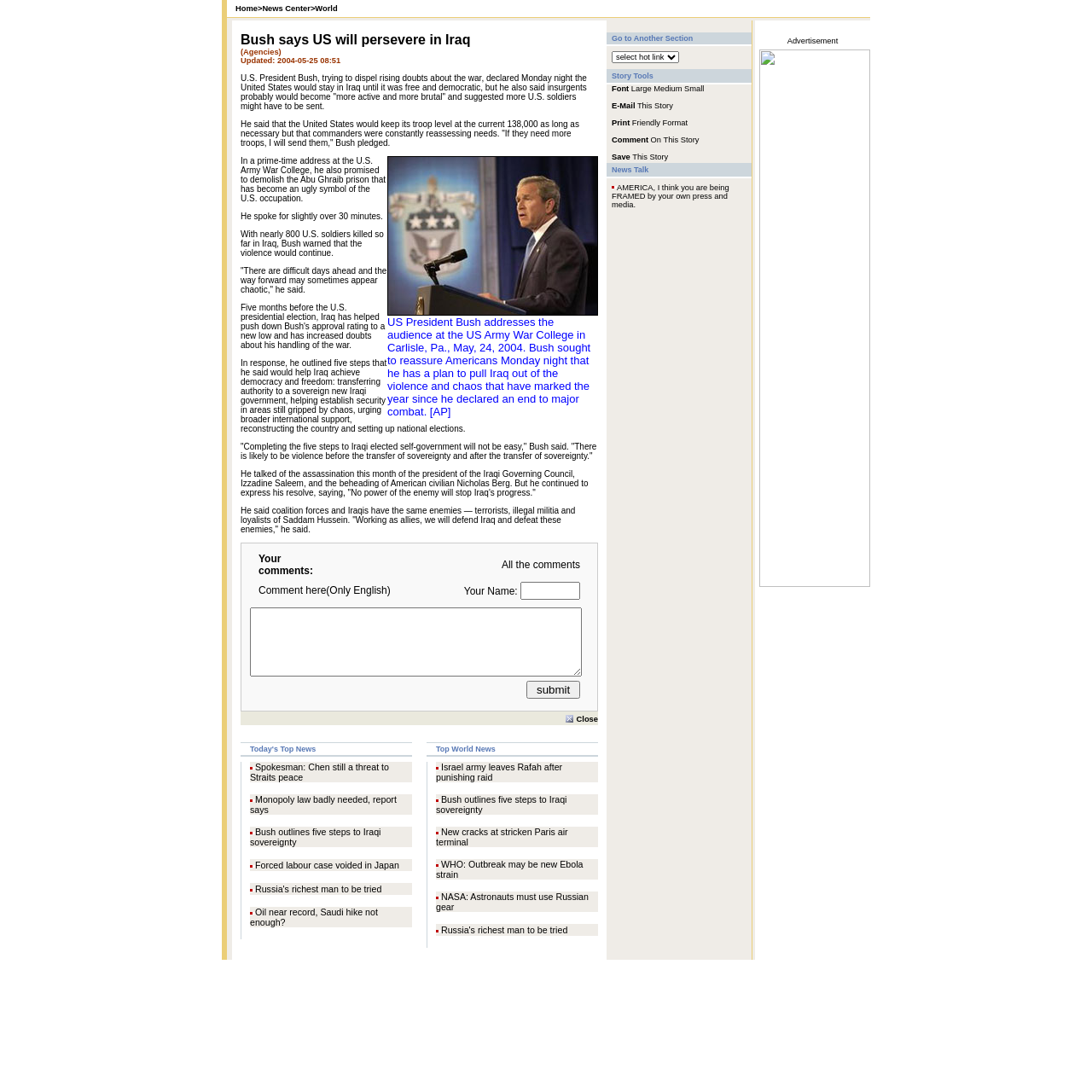Please locate the clickable area by providing the bounding box coordinates to follow this instruction: "Click the link to News Center".

[0.24, 0.004, 0.284, 0.012]